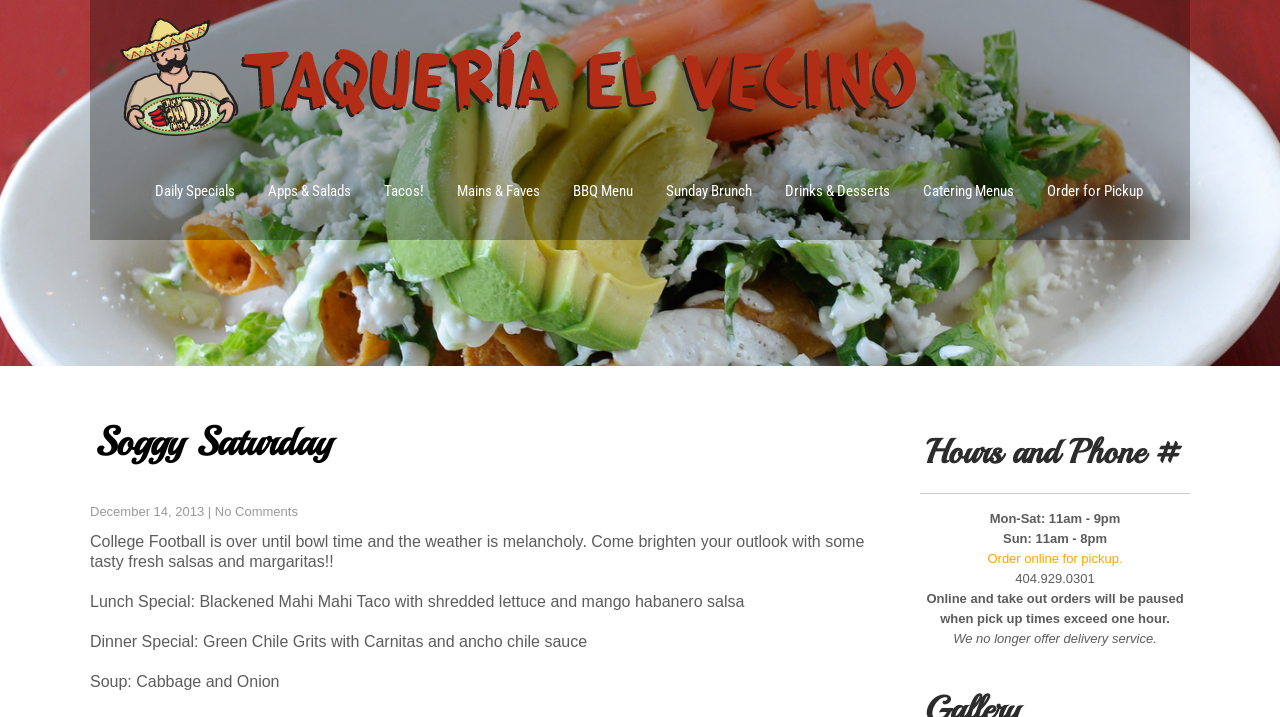Determine the bounding box coordinates for the UI element described. Format the coordinates as (top-left x, top-left y, bottom-right x, bottom-right y) and ensure all values are between 0 and 1. Element description: Tacos!

[0.288, 0.204, 0.343, 0.335]